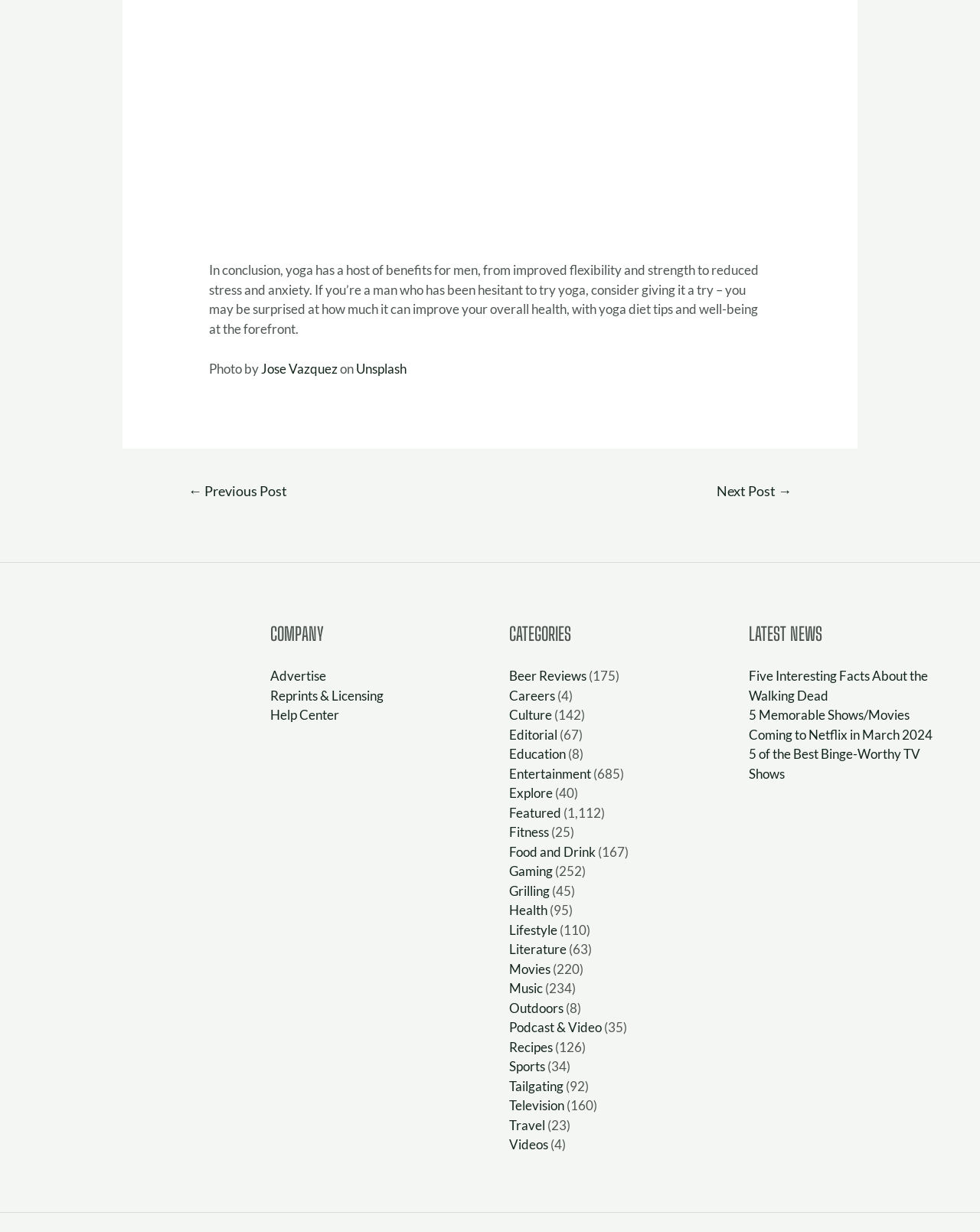Please identify the bounding box coordinates of the element on the webpage that should be clicked to follow this instruction: "Check out the 'Help Center'". The bounding box coordinates should be given as four float numbers between 0 and 1, formatted as [left, top, right, bottom].

[0.275, 0.574, 0.346, 0.587]